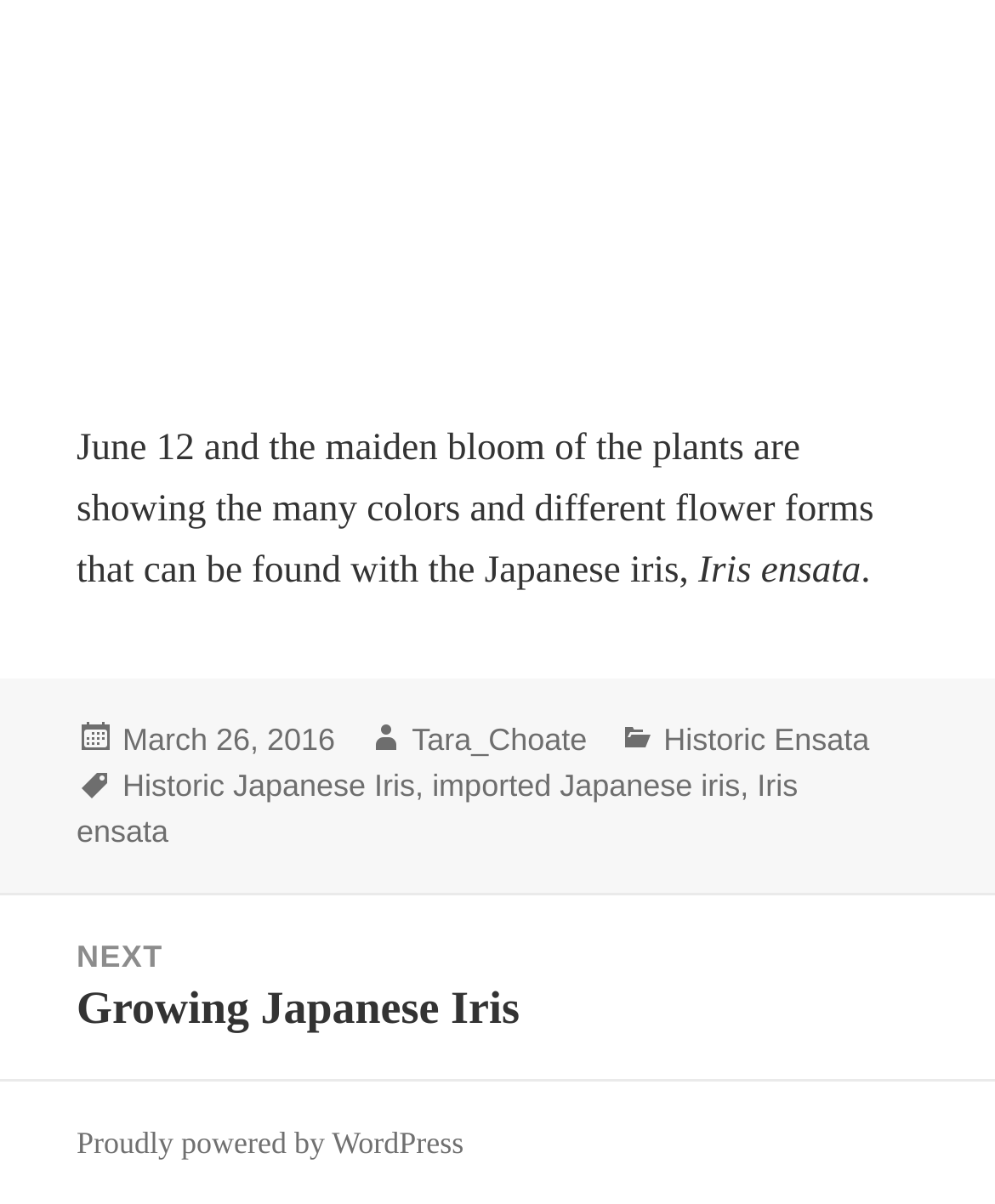Find the bounding box coordinates for the UI element whose description is: "Iris ensata". The coordinates should be four float numbers between 0 and 1, in the format [left, top, right, bottom].

[0.077, 0.638, 0.802, 0.708]